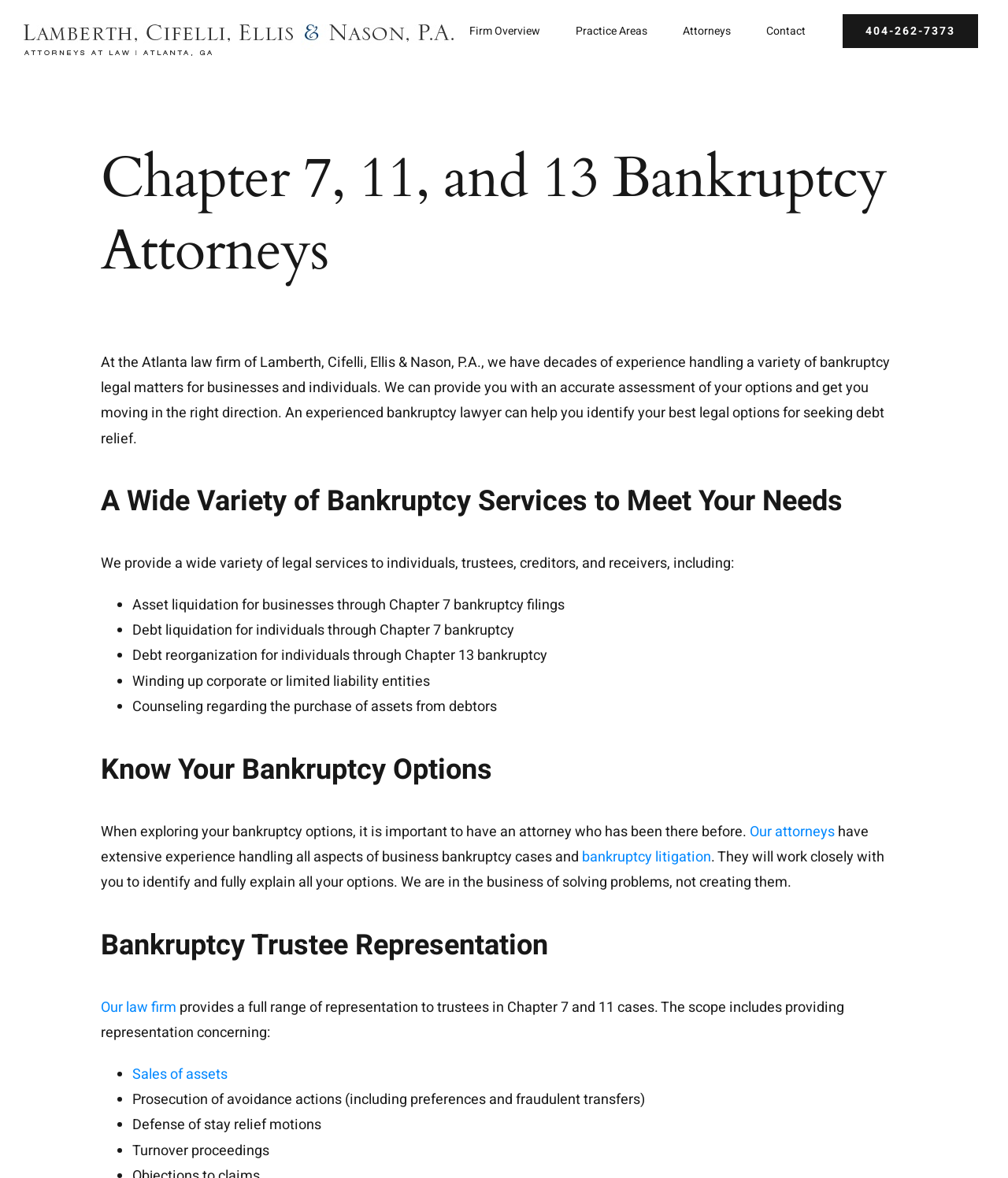Given the description: "Our law firm", determine the bounding box coordinates of the UI element. The coordinates should be formatted as four float numbers between 0 and 1, [left, top, right, bottom].

[0.1, 0.846, 0.175, 0.864]